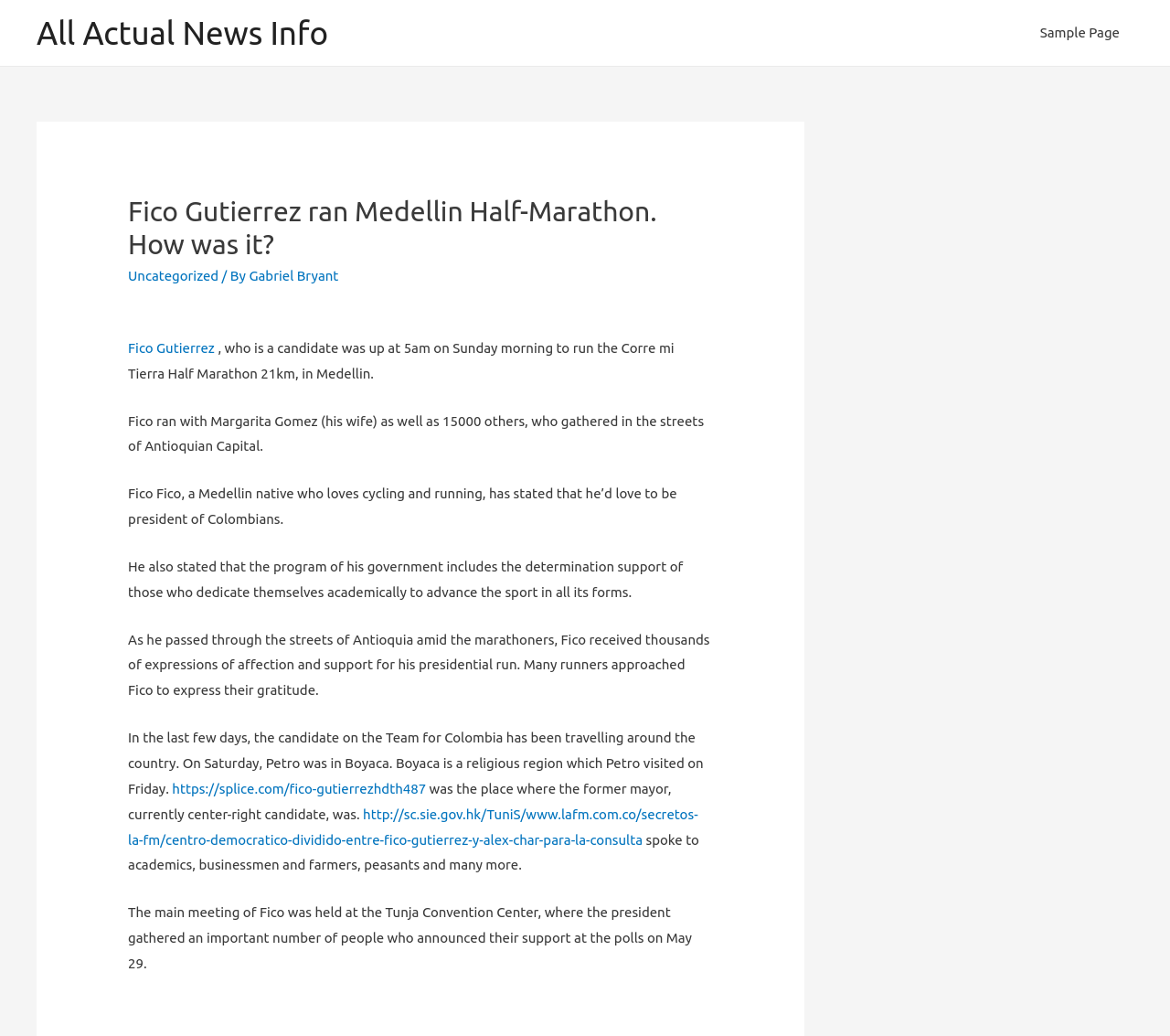Using the provided description All Actual News Info, find the bounding box coordinates for the UI element. Provide the coordinates in (top-left x, top-left y, bottom-right x, bottom-right y) format, ensuring all values are between 0 and 1.

[0.031, 0.014, 0.281, 0.049]